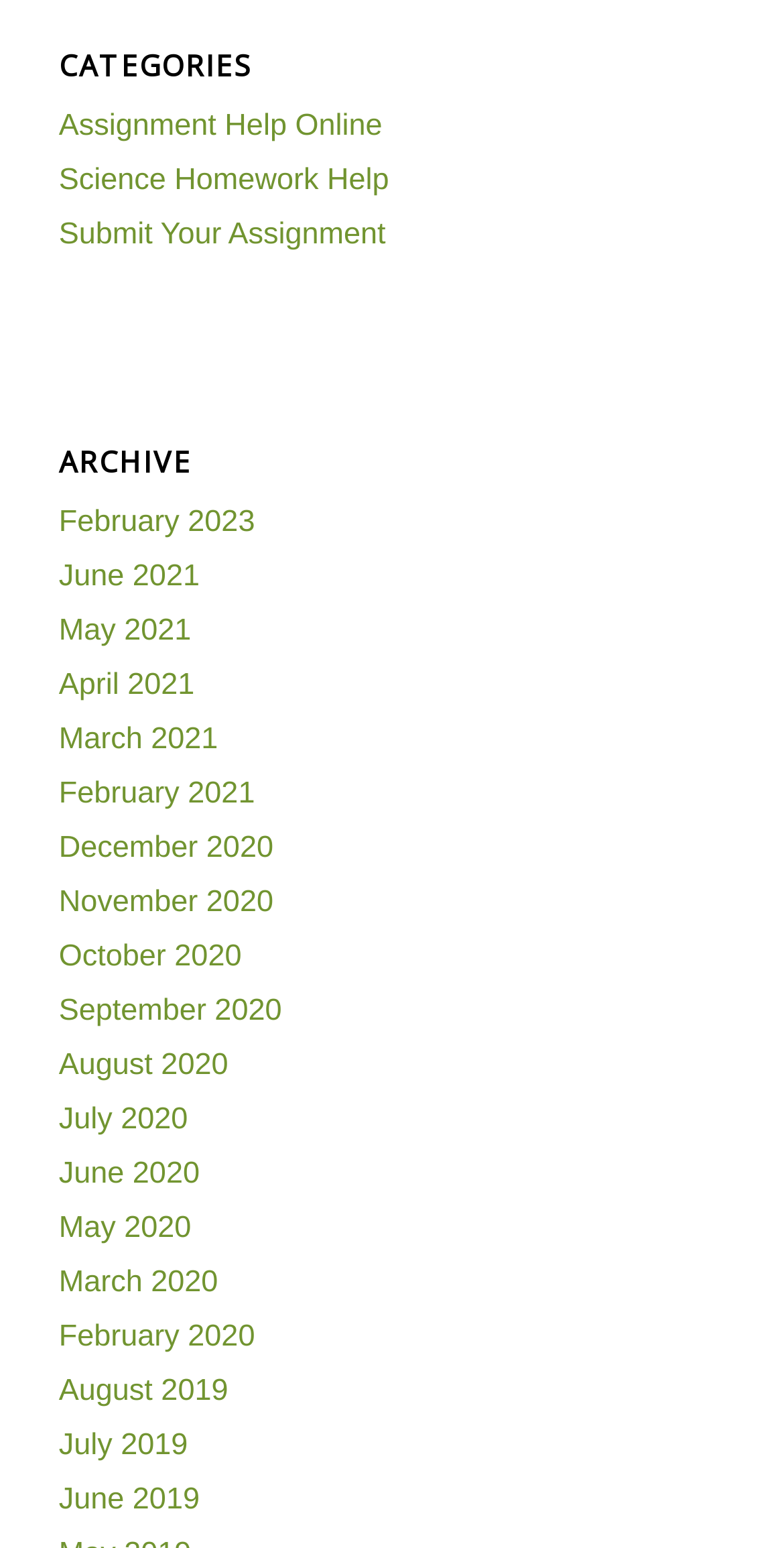Find the bounding box coordinates for the area that must be clicked to perform this action: "Browse Science Homework Help".

[0.075, 0.105, 0.496, 0.127]